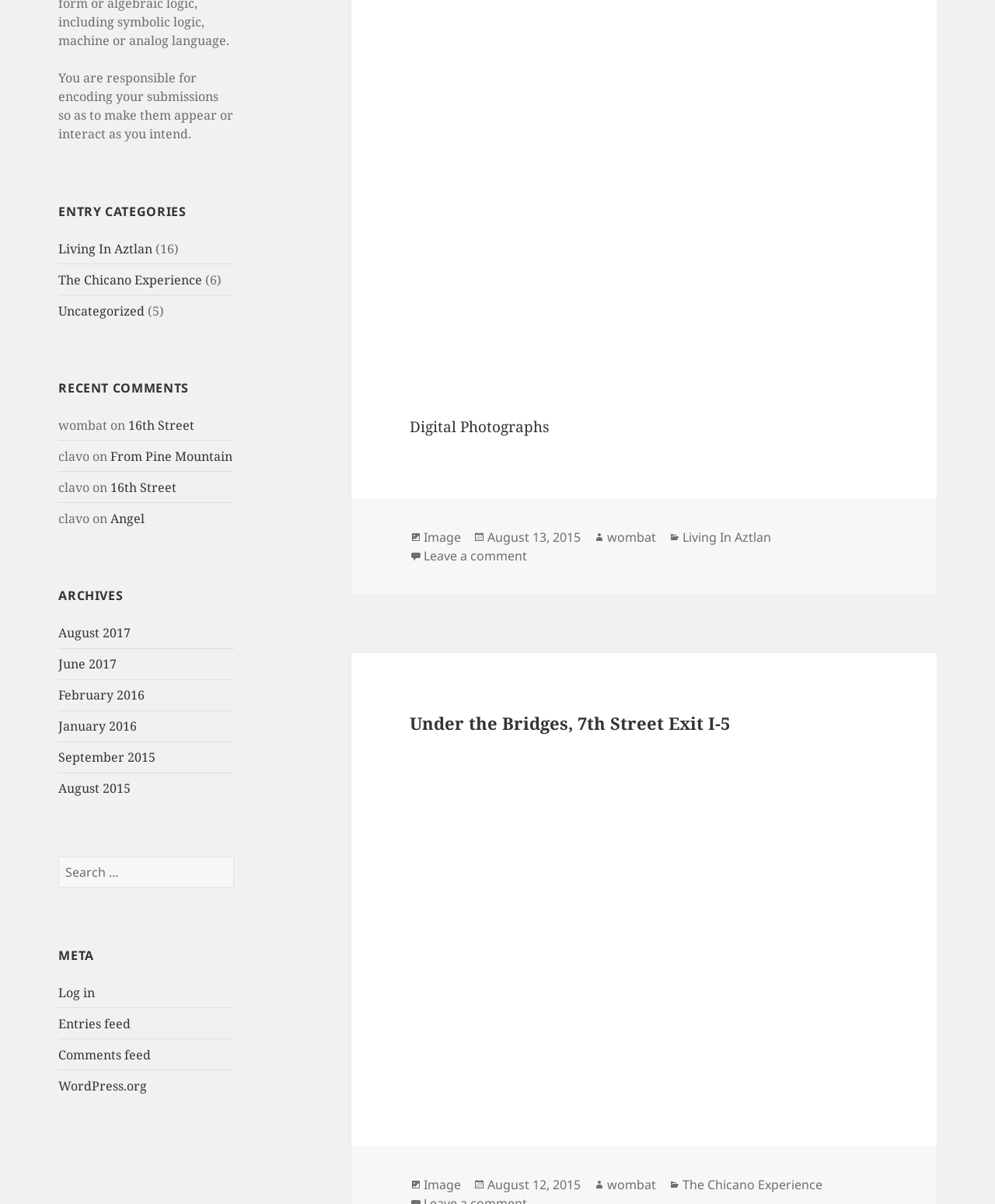Locate the UI element described by WordPress.org in the provided webpage screenshot. Return the bounding box coordinates in the format (top-left x, top-left y, bottom-right x, bottom-right y), ensuring all values are between 0 and 1.

[0.059, 0.895, 0.148, 0.909]